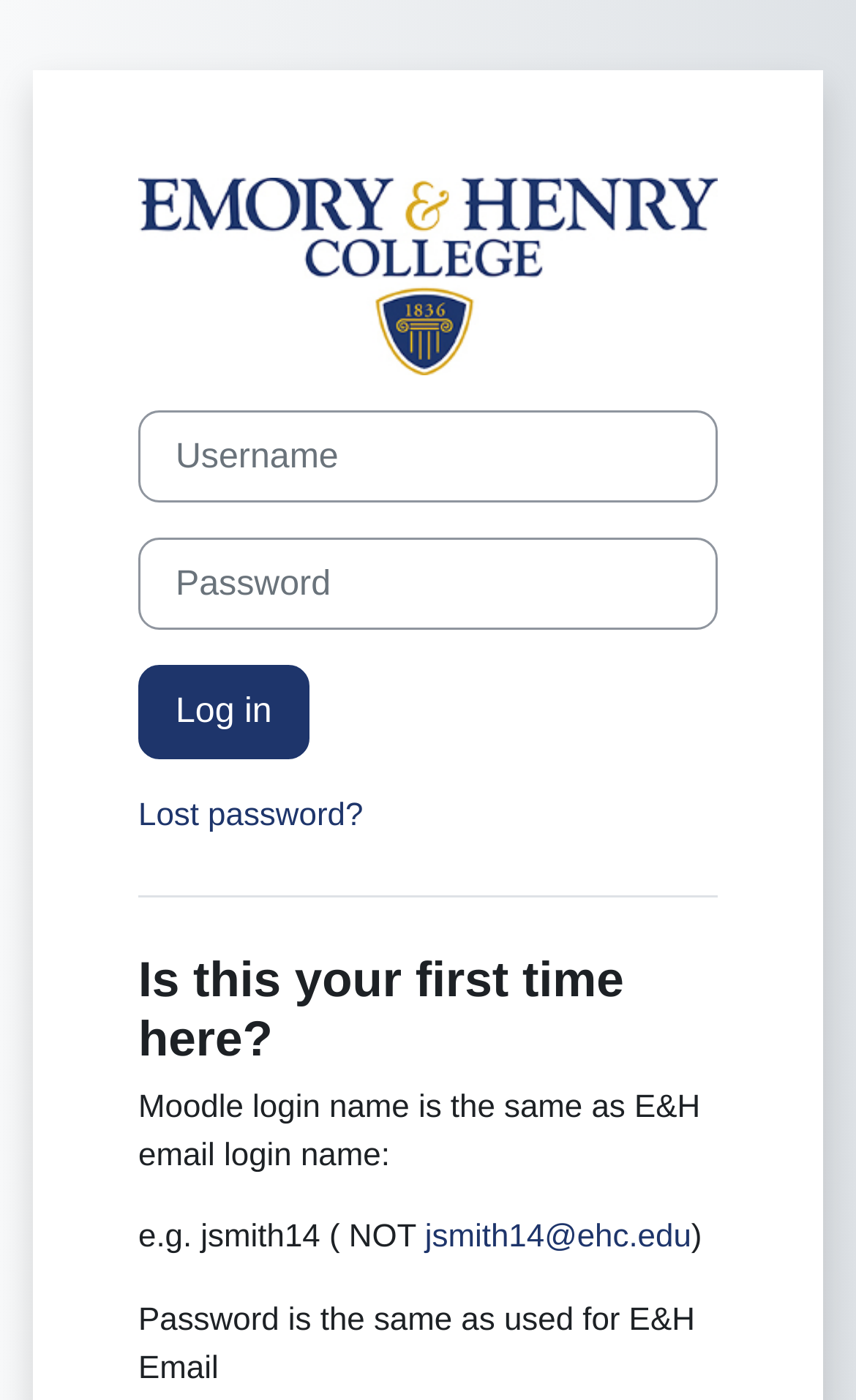Identify and extract the heading text of the webpage.

Log in to Moodle